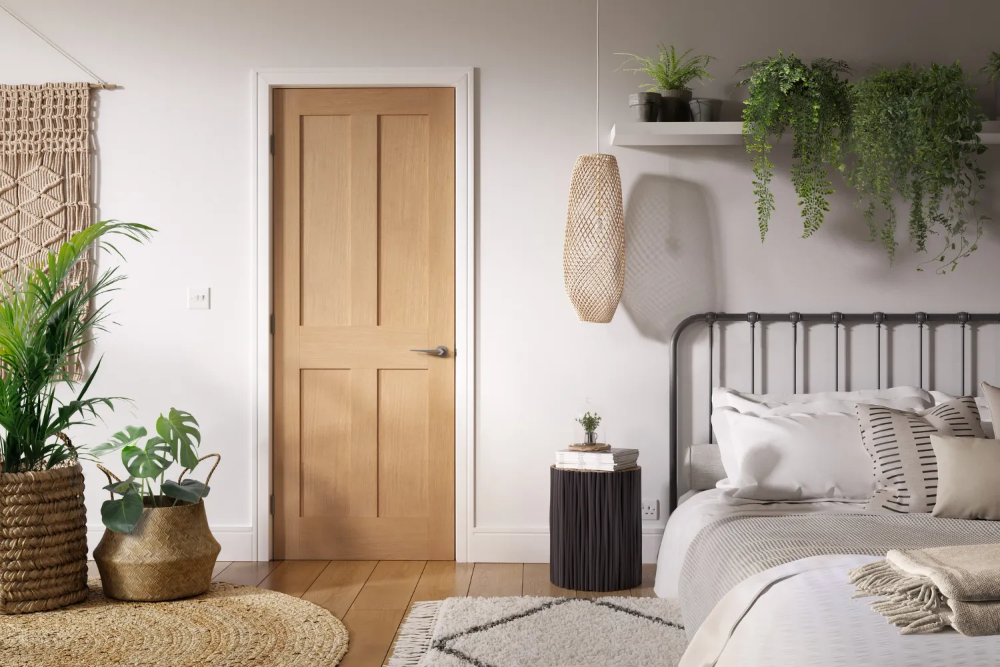What type of finish does the round end table have?
Could you answer the question in a detailed manner, providing as much information as possible?

According to the caption, the modern round end table has a 'dark, ridged finish', which suggests that the table has a dark color with a ridged texture.